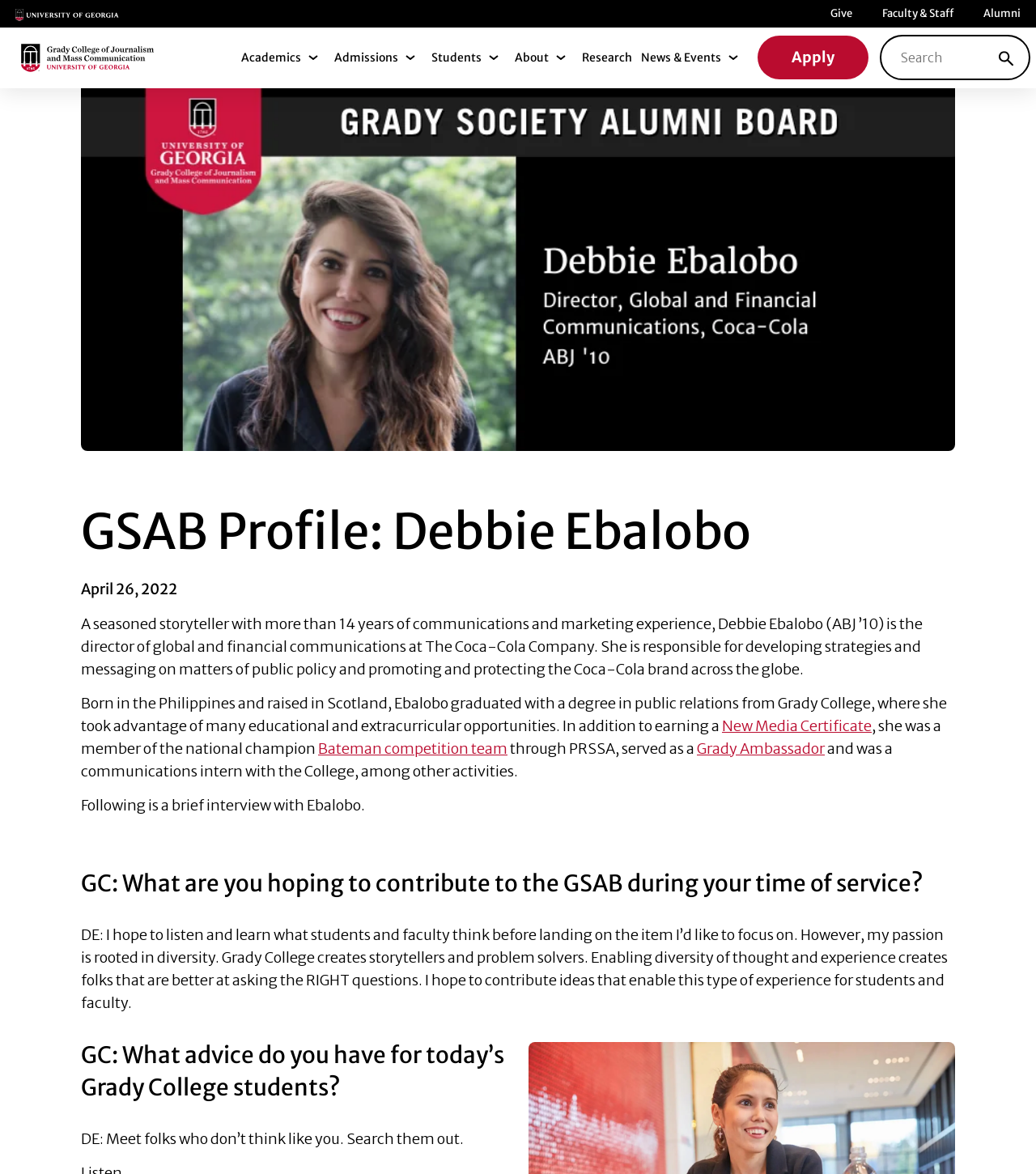Locate the bounding box coordinates of the clickable area to execute the instruction: "Read more about Debbie Ebalobo". Provide the coordinates as four float numbers between 0 and 1, represented as [left, top, right, bottom].

[0.078, 0.523, 0.797, 0.539]